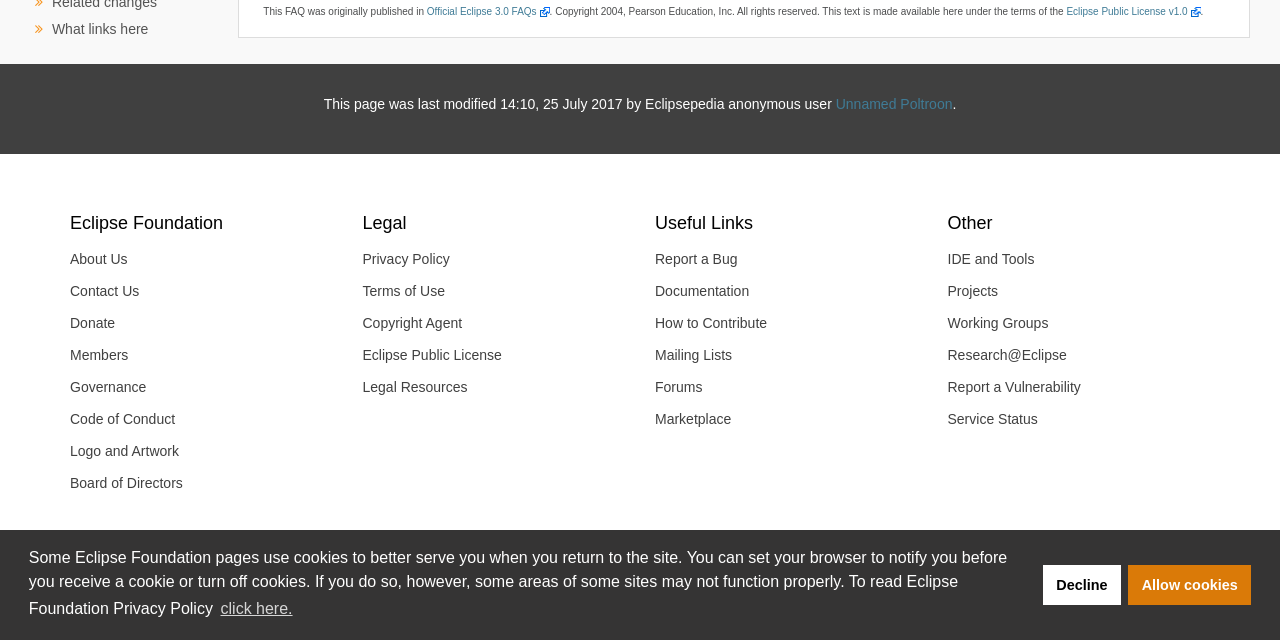Bounding box coordinates are to be given in the format (top-left x, top-left y, bottom-right x, bottom-right y). All values must be floating point numbers between 0 and 1. Provide the bounding box coordinate for the UI element described as: click here.

[0.17, 0.928, 0.231, 0.975]